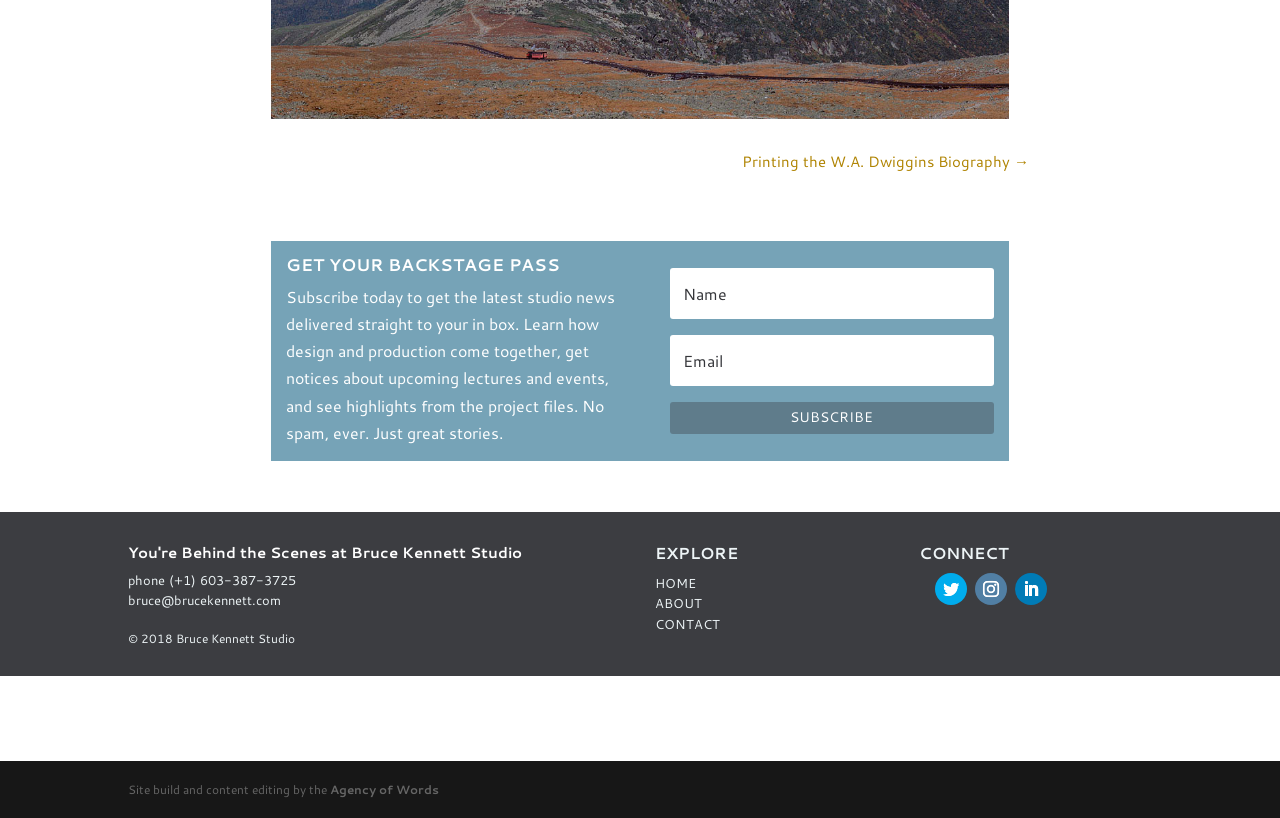Please find the bounding box for the UI element described by: "Follow".

[0.73, 0.7, 0.755, 0.739]